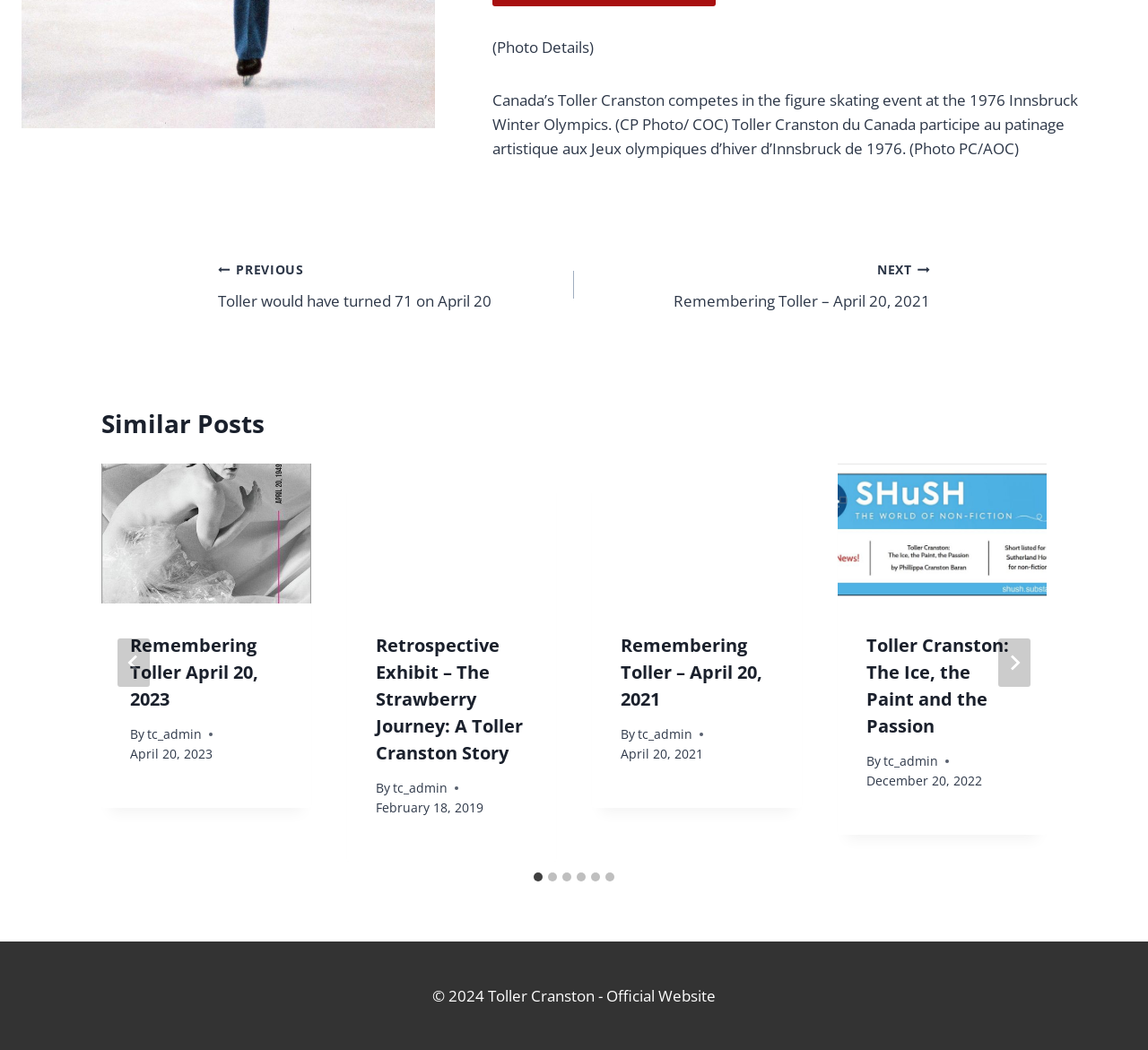Who is the author of the latest article?
Based on the image, please offer an in-depth response to the question.

I looked at the latest article and found the link element with the text 'tc_admin', which is the author of the latest article.